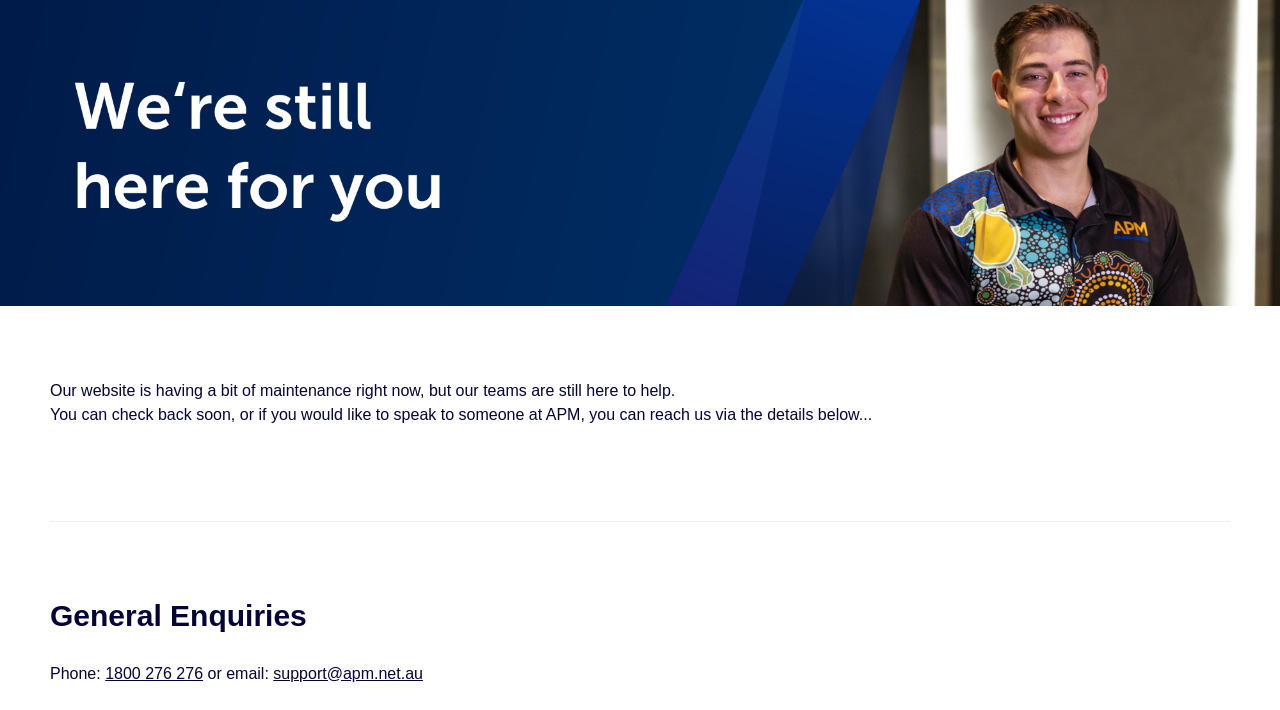Please answer the following question as detailed as possible based on the image: 
What is the orientation of the separator?

The separator element has an orientation of horizontal, which means it is a horizontal line separating the content on the webpage.